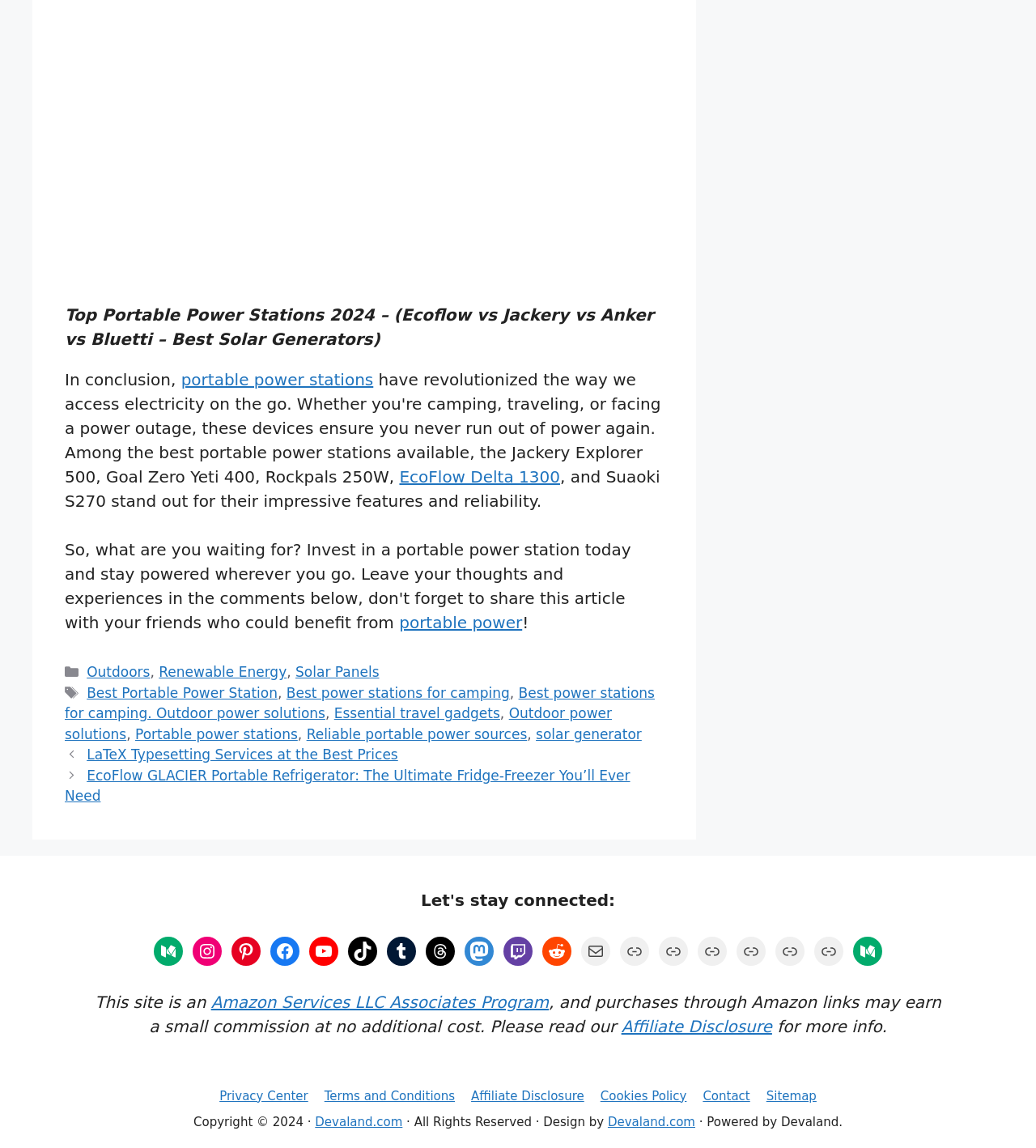Identify the bounding box coordinates of the clickable region required to complete the instruction: "Call the office phone number". The coordinates should be given as four float numbers within the range of 0 and 1, i.e., [left, top, right, bottom].

None